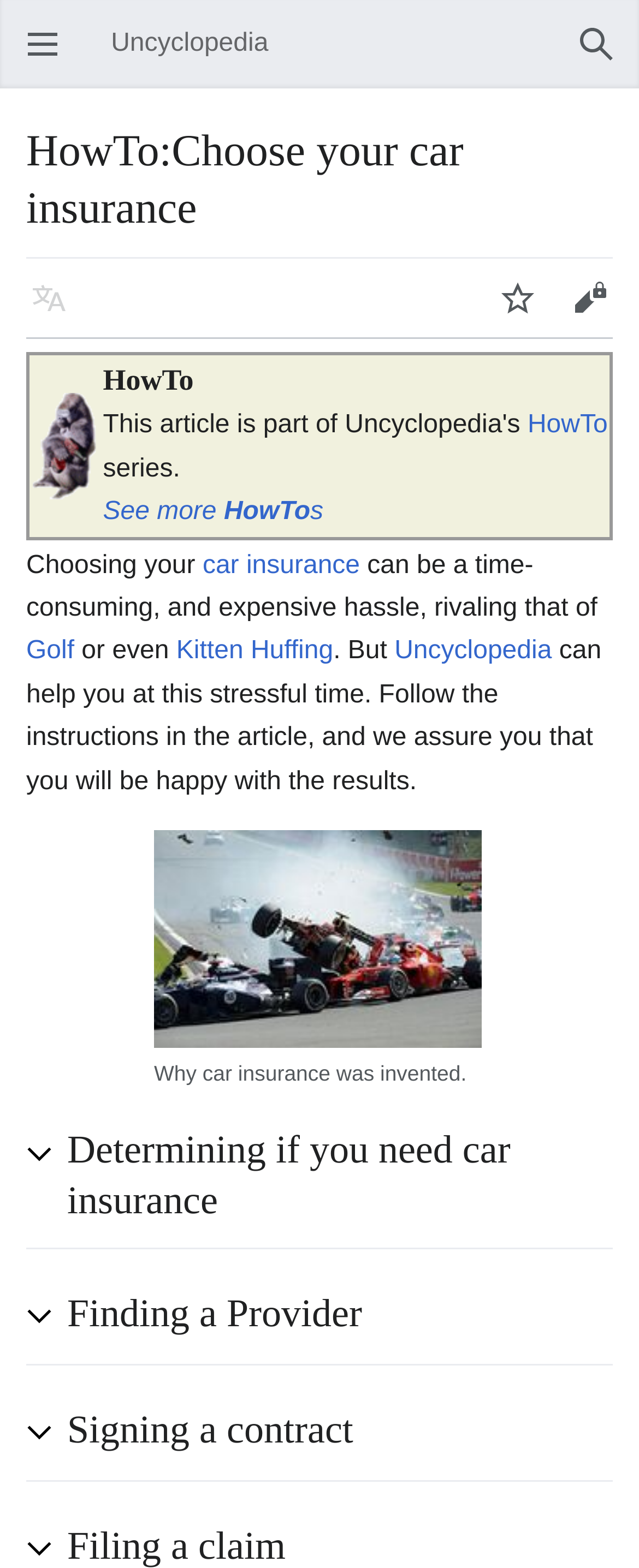Answer the following query with a single word or phrase:
What is the tone of the article?

Humorous